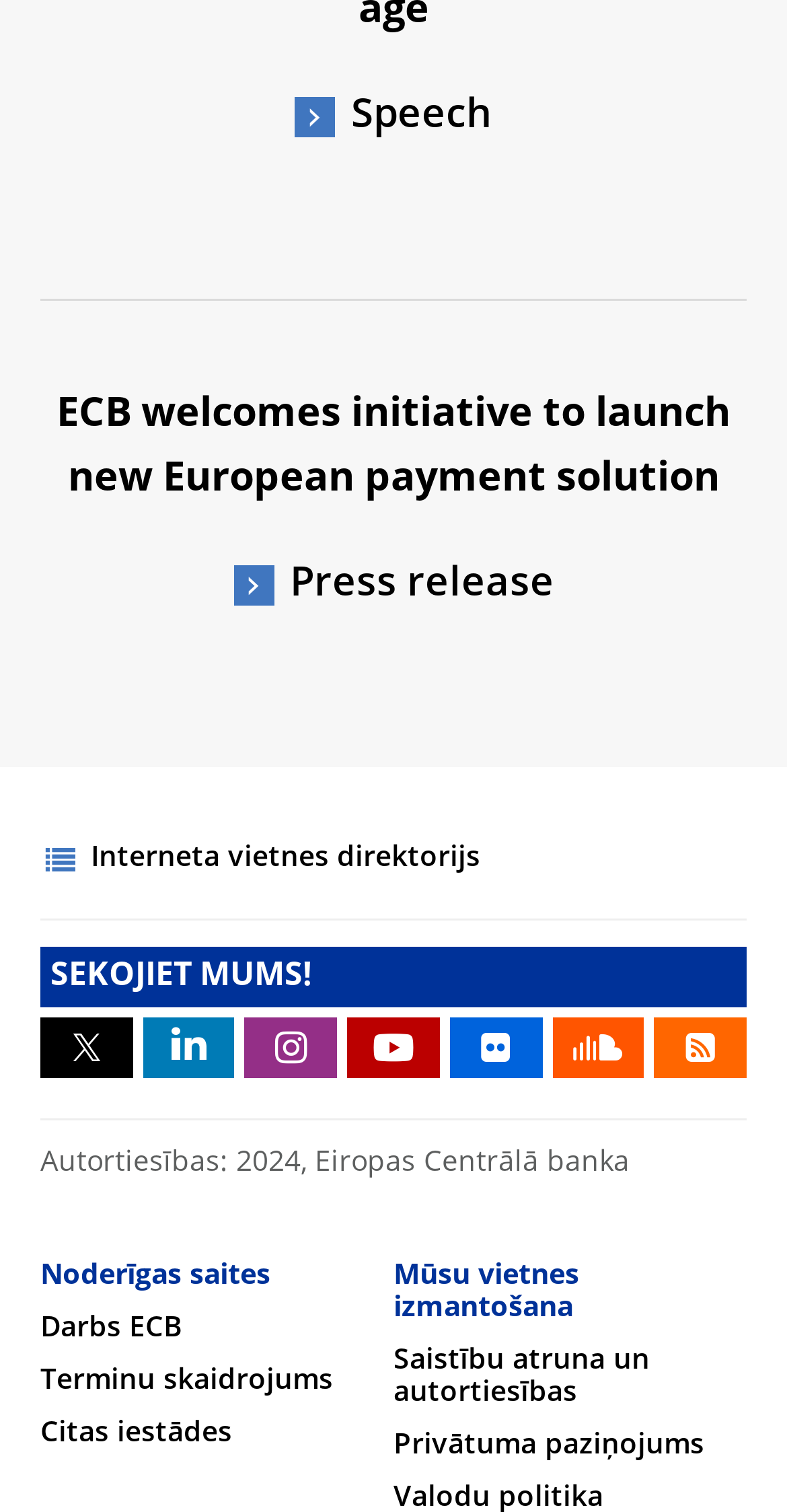Find the bounding box coordinates for the area you need to click to carry out the instruction: "Read the press release". The coordinates should be four float numbers between 0 and 1, indicated as [left, top, right, bottom].

[0.296, 0.367, 0.704, 0.407]